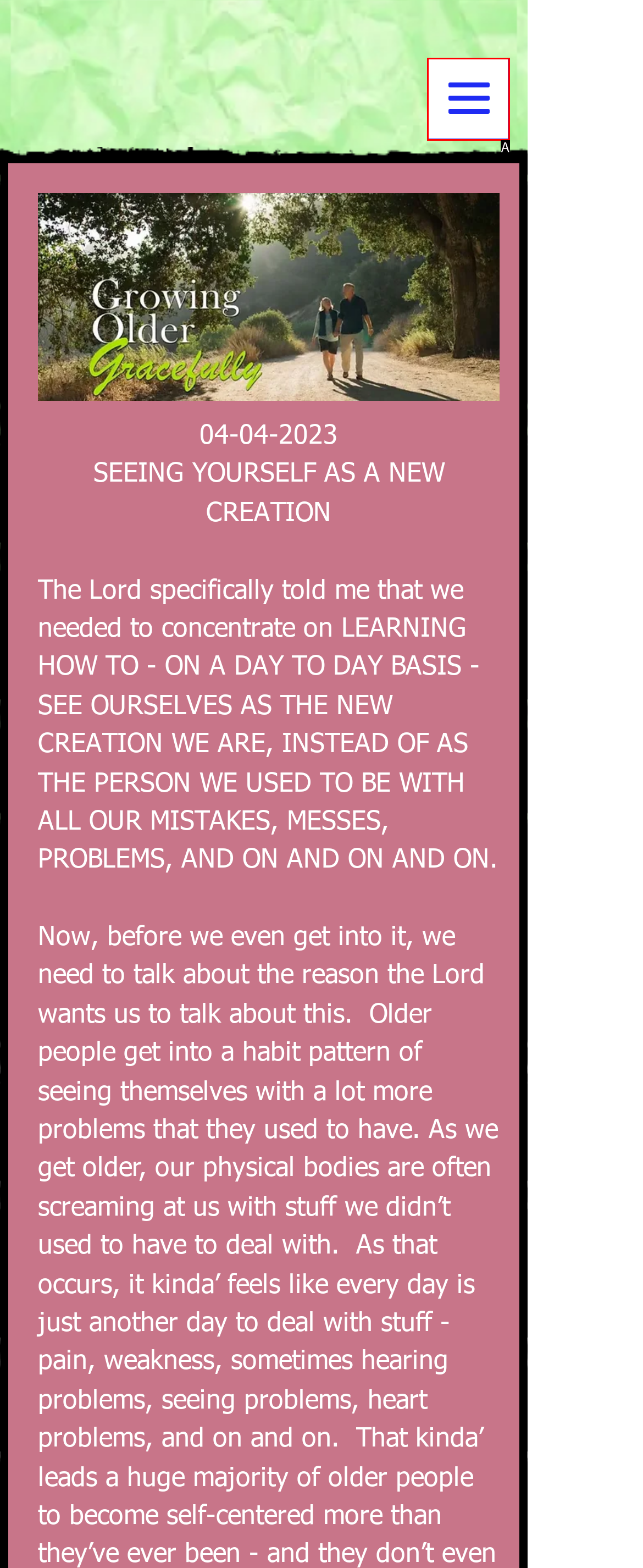Given the description: aria-label="Open navigation menu", identify the corresponding option. Answer with the letter of the appropriate option directly.

A